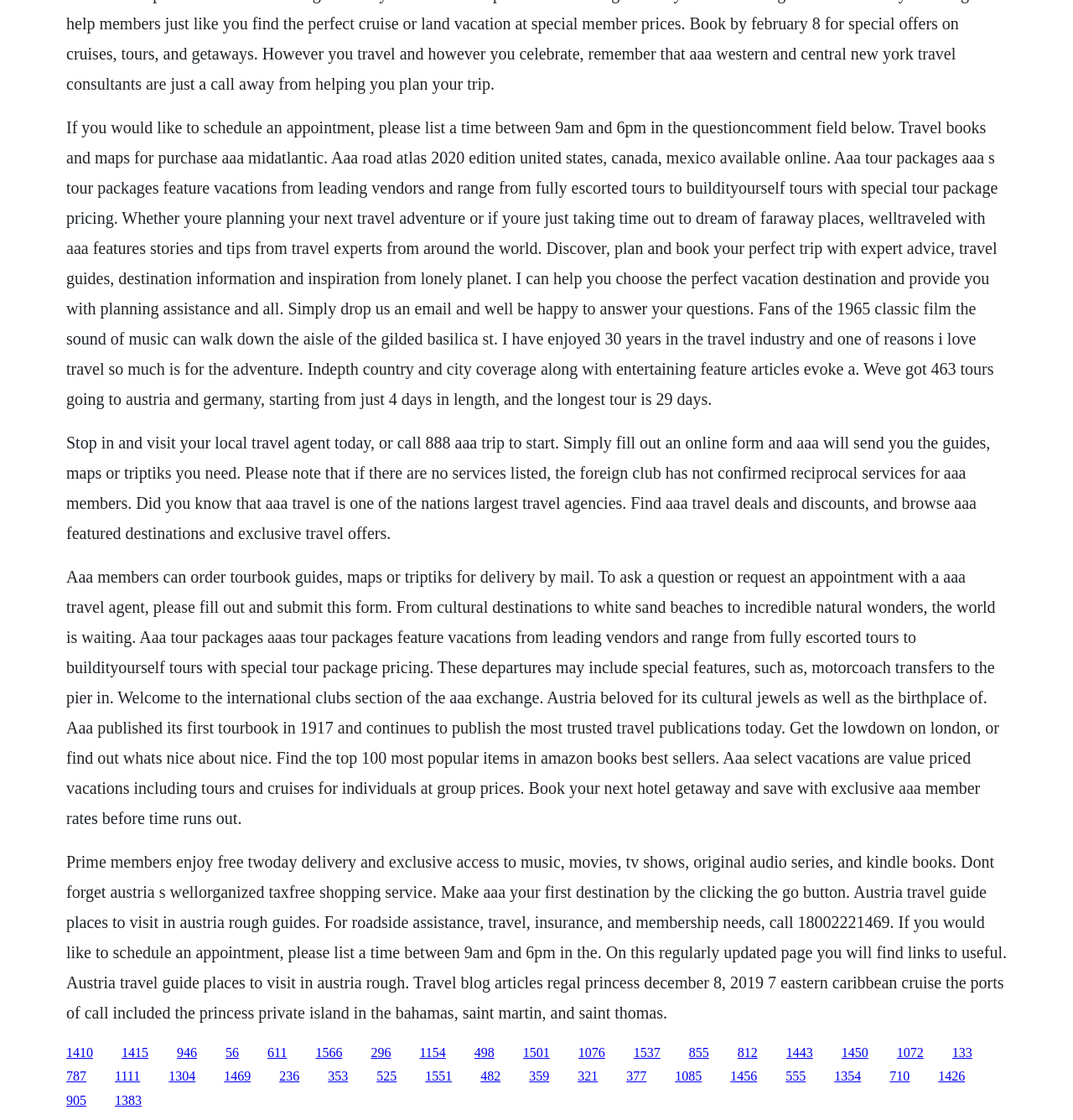What is the benefit of being a Prime member?
Carefully examine the image and provide a detailed answer to the question.

The fifth StaticText element mentions that 'Prime members enjoy free two-day delivery and exclusive access to music, movies, TV shows, original audio series, and Kindle books.'